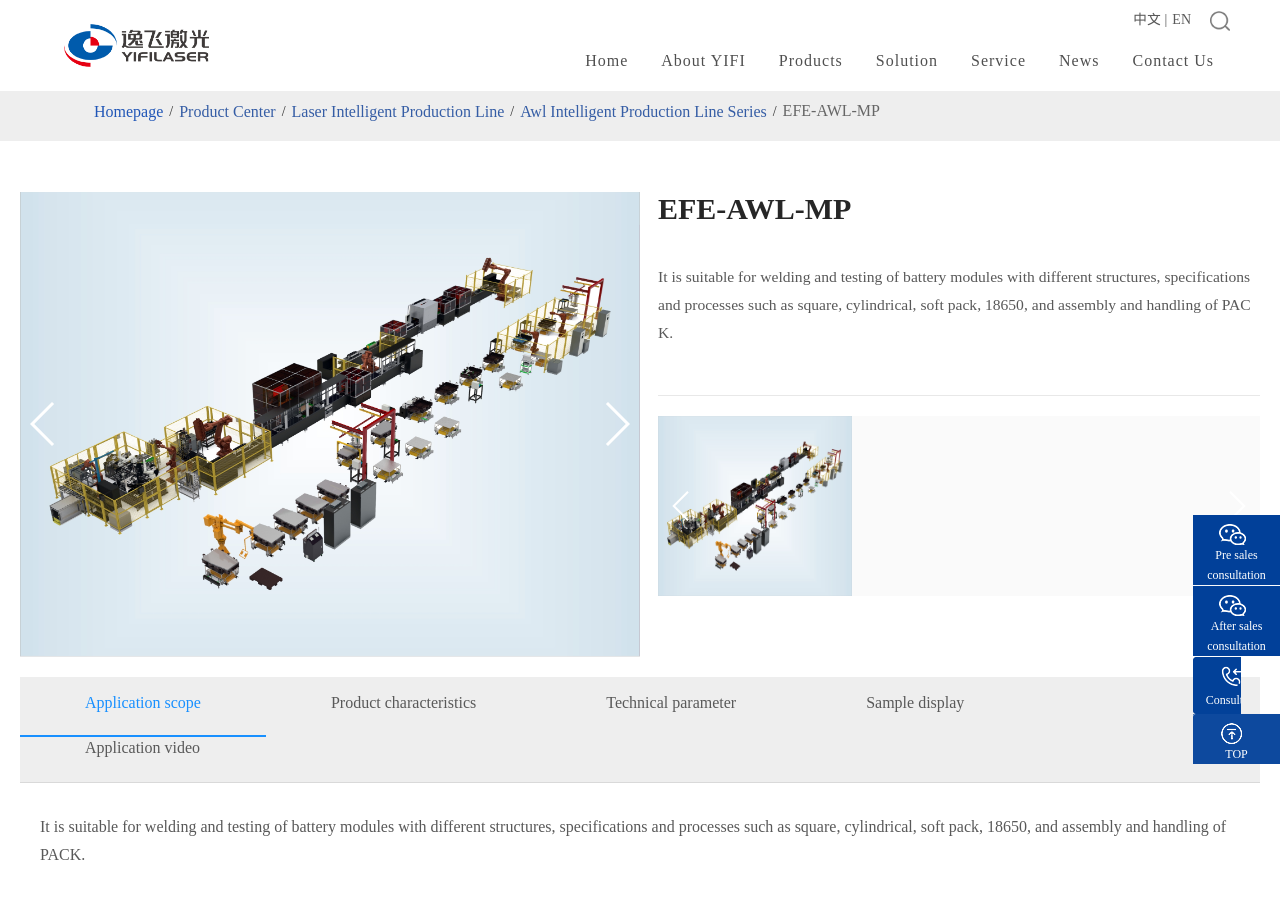Extract the bounding box coordinates for the UI element described by the text: "California Community Colleges Chancellor’s Office". The coordinates should be in the form of [left, top, right, bottom] with values between 0 and 1.

None